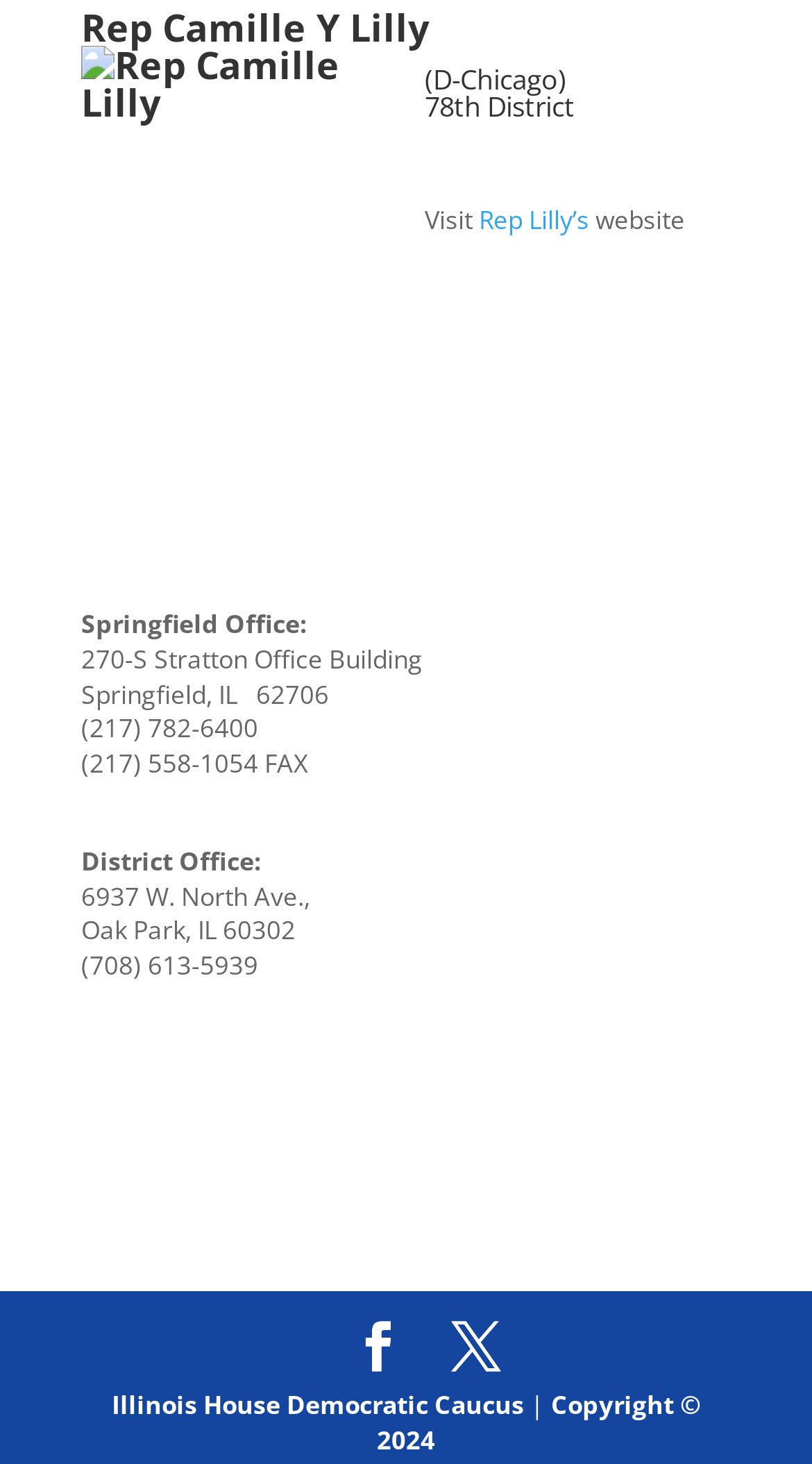Using the information in the image, give a comprehensive answer to the question: 
What is the address of the District Office?

The address of the District Office is obtained from the StaticText elements '6937 W. North Ave.,' and 'Oak Park, IL 60302' which are located below the 'District Office:' label.